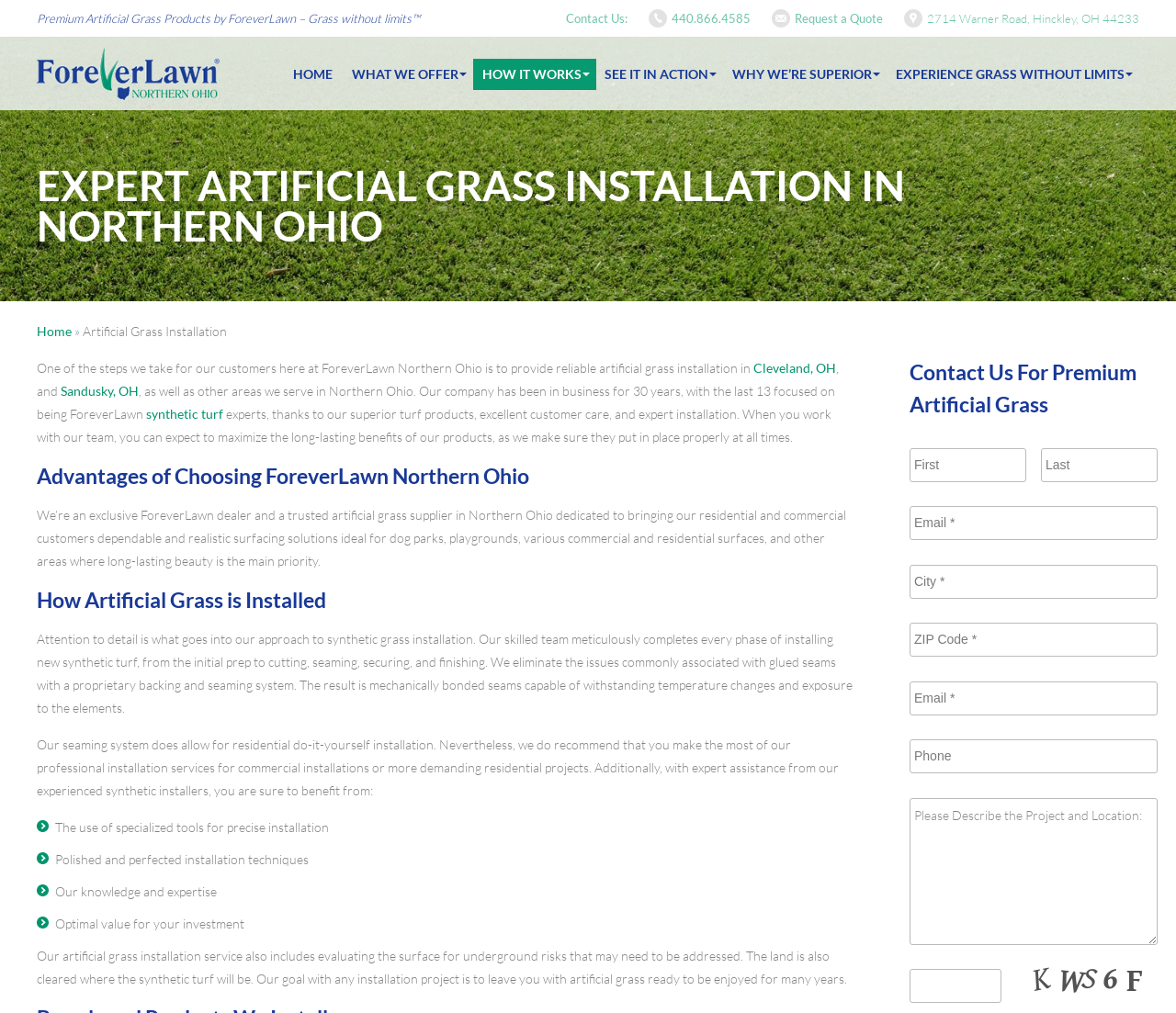Find the bounding box coordinates of the area to click in order to follow the instruction: "Click on 'Contact Us:'".

[0.481, 0.011, 0.534, 0.025]